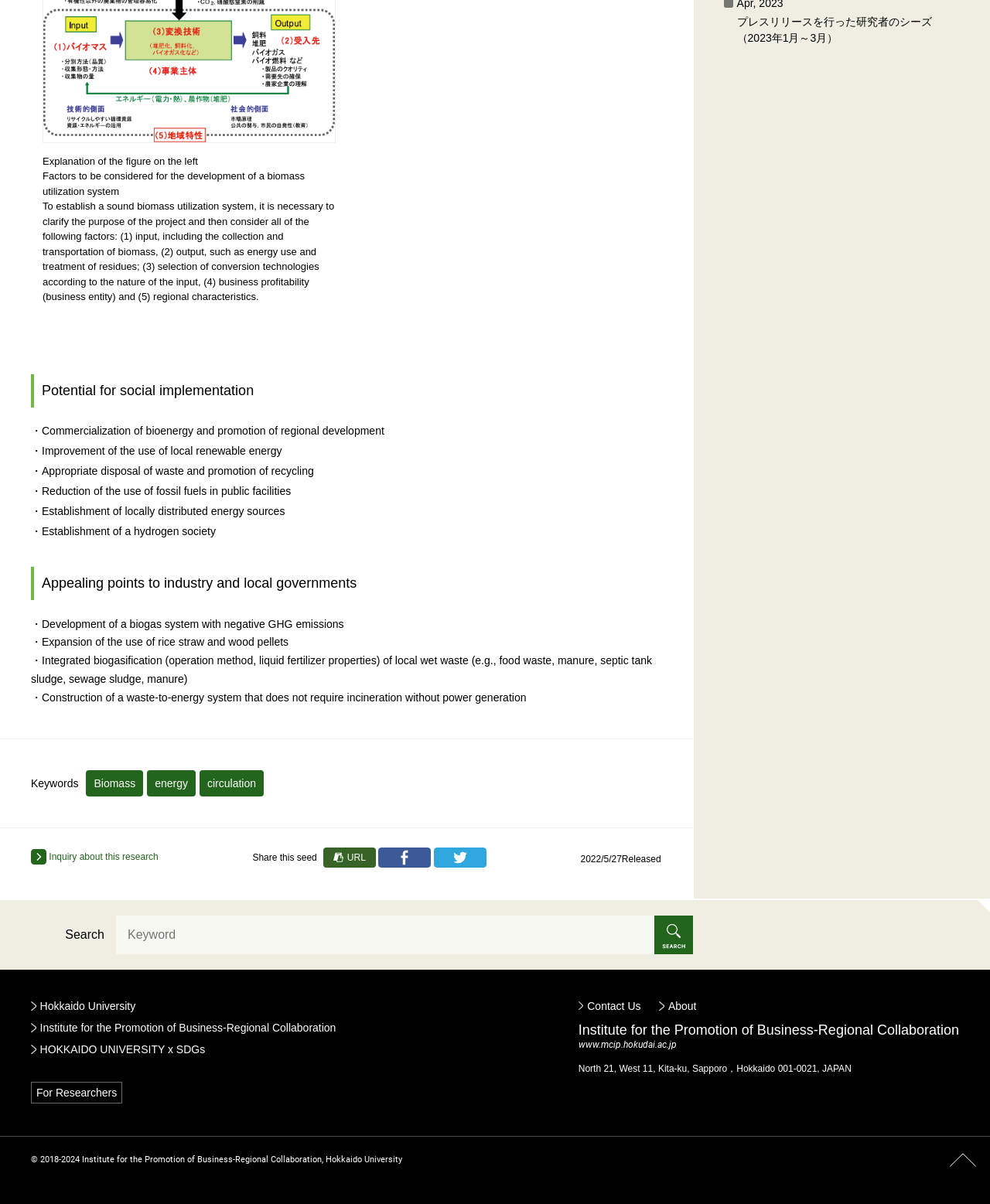Find and specify the bounding box coordinates that correspond to the clickable region for the instruction: "Click the link to learn about biomass".

[0.087, 0.639, 0.145, 0.661]